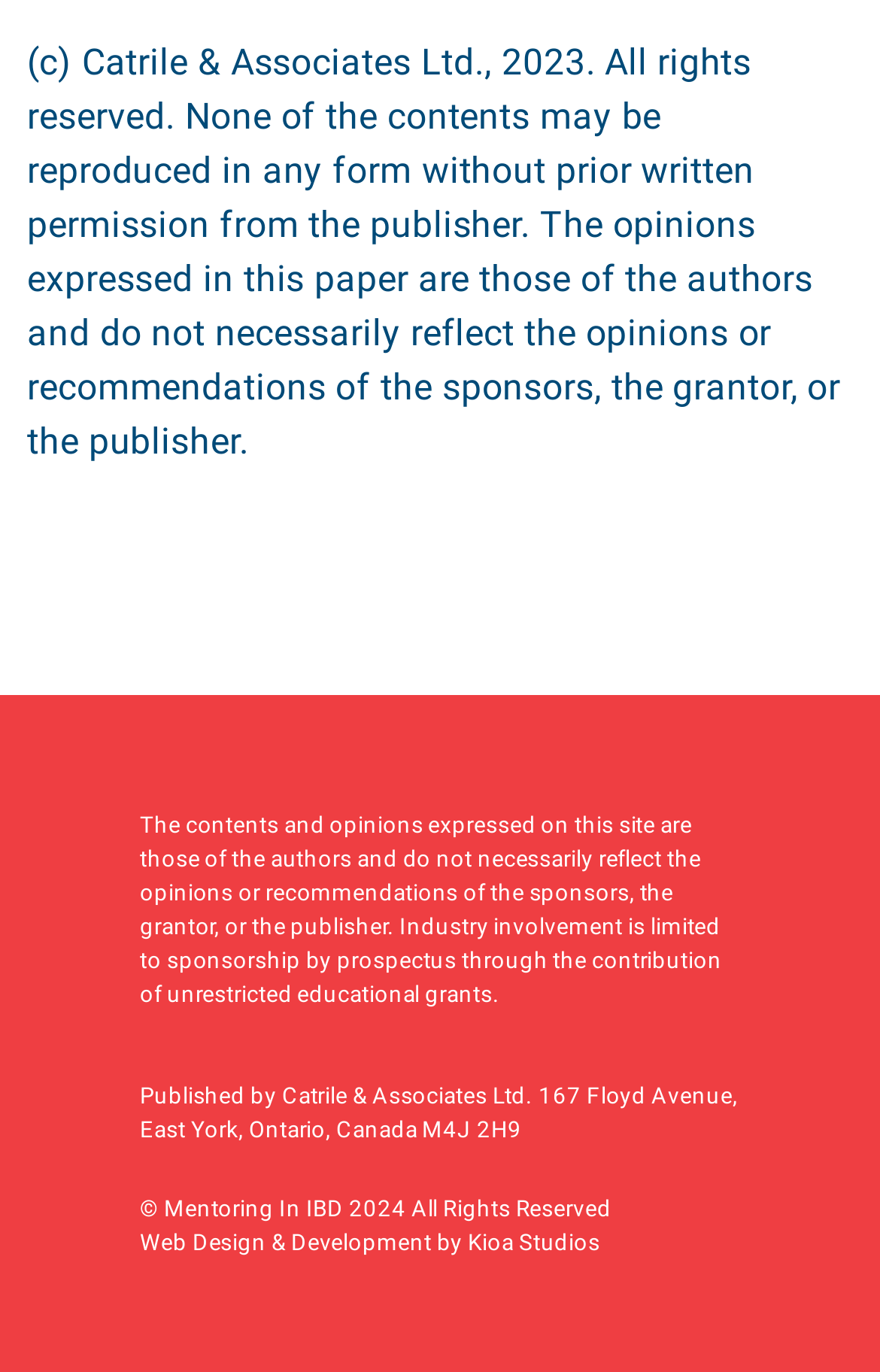Determine the bounding box coordinates for the HTML element mentioned in the following description: "Kioa Studios". The coordinates should be a list of four floats ranging from 0 to 1, represented as [left, top, right, bottom].

[0.532, 0.897, 0.682, 0.918]